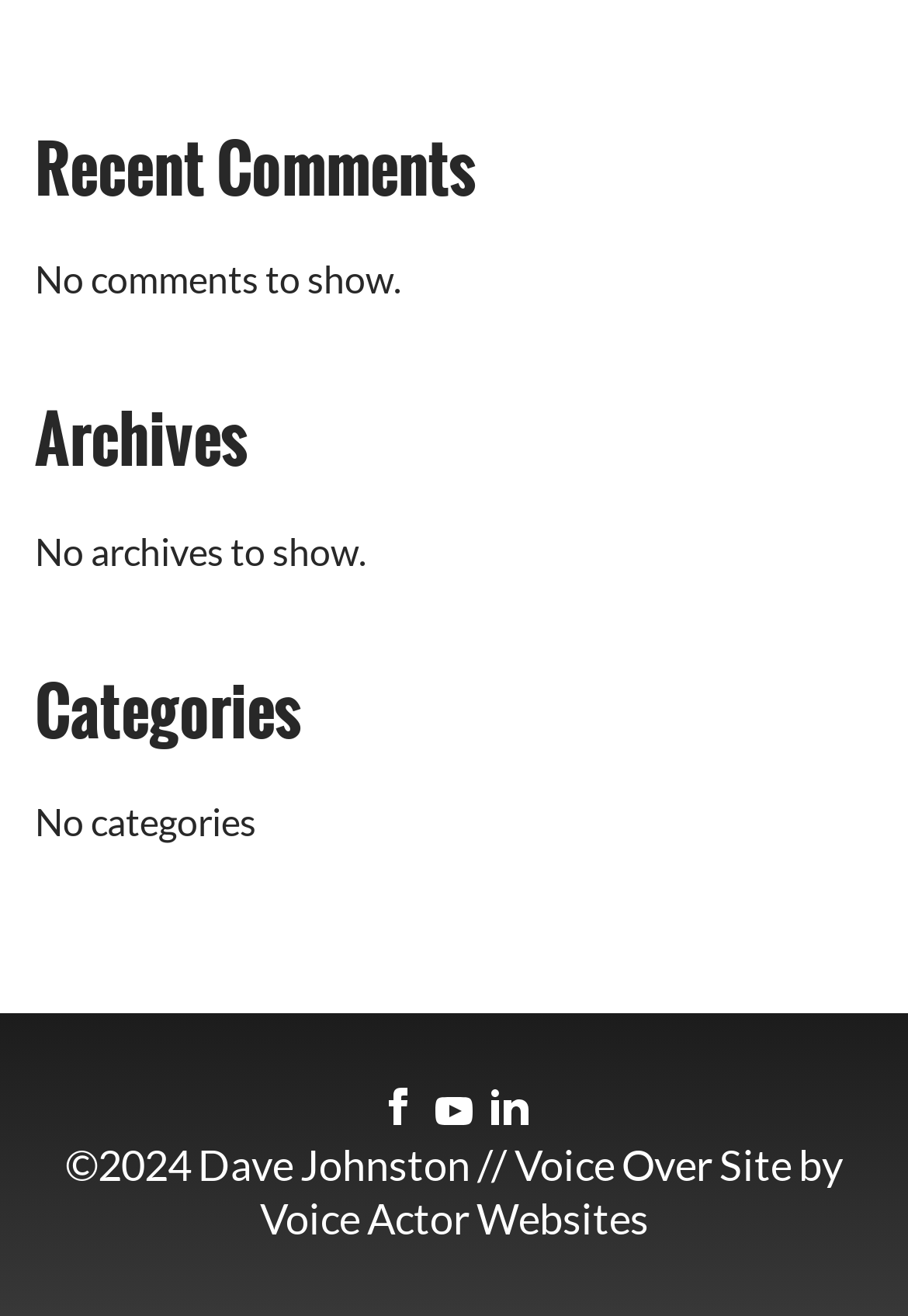Given the element description "title="linkedin"" in the screenshot, predict the bounding box coordinates of that UI element.

[0.541, 0.827, 0.582, 0.855]